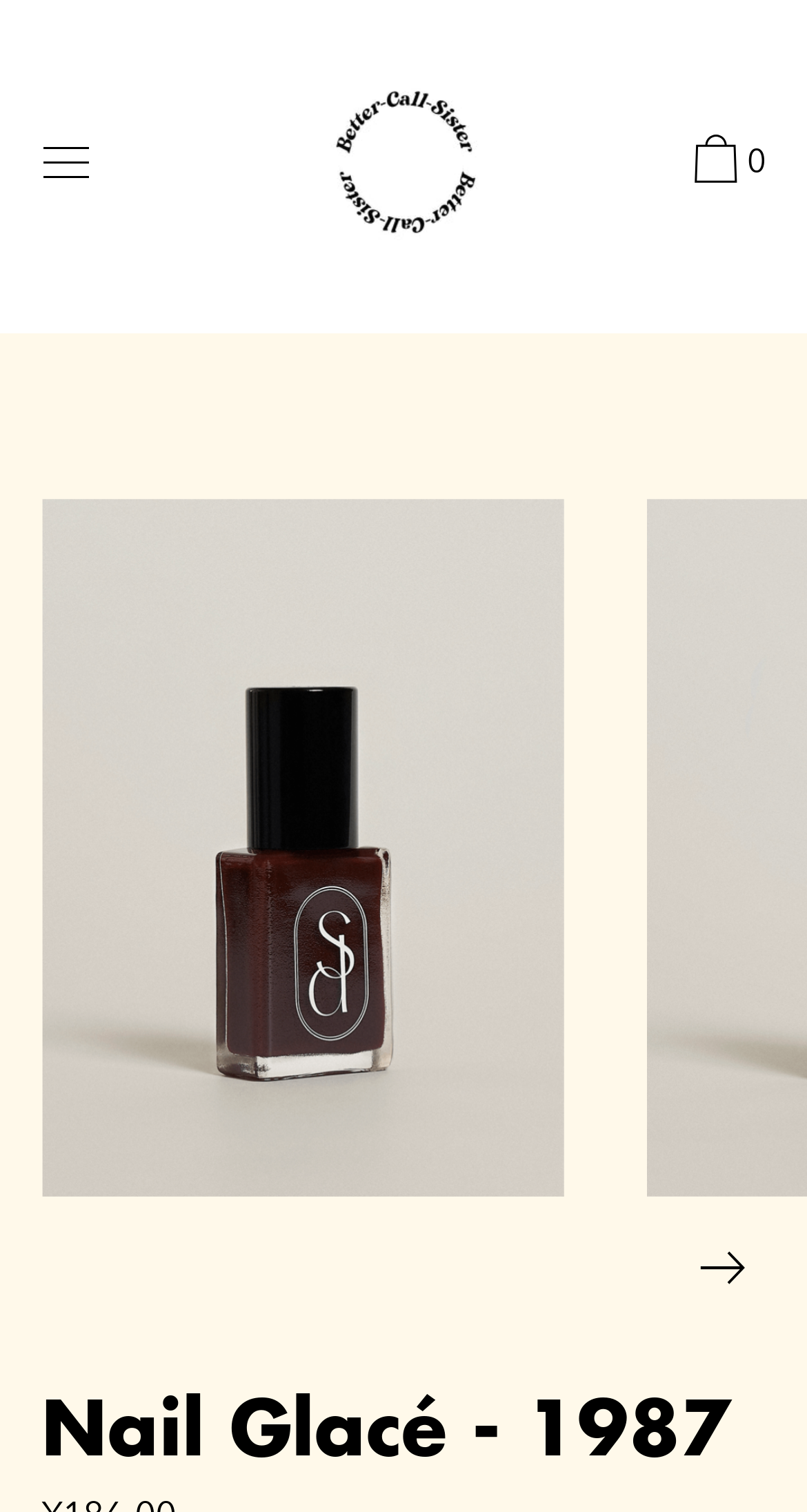Determine the bounding box for the described HTML element: "aria-label="Next slide"". Ensure the coordinates are four float numbers between 0 and 1 in the format [left, top, right, bottom].

[0.844, 0.817, 0.949, 0.859]